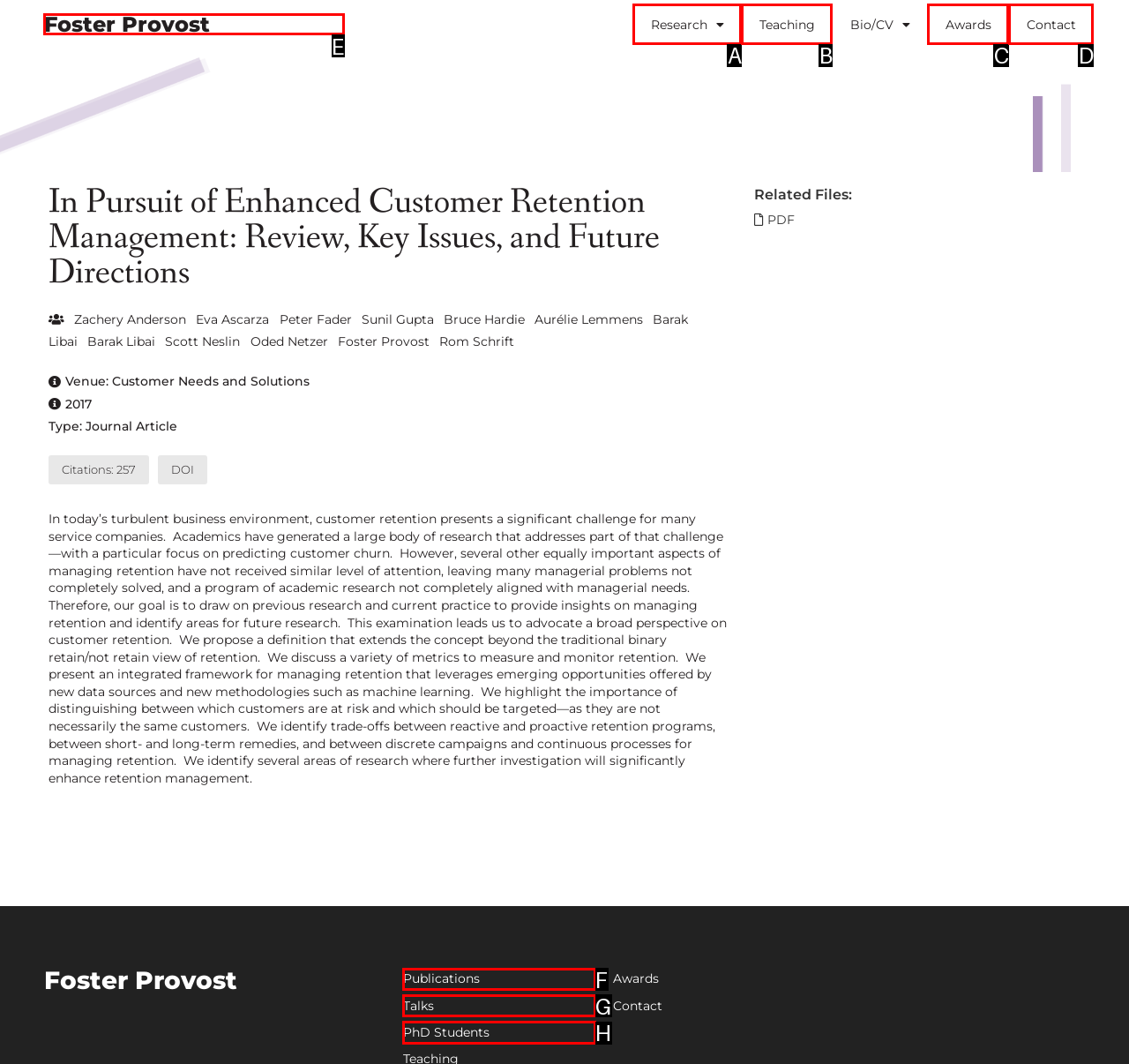Select the right option to accomplish this task: View Foster Provost's profile. Reply with the letter corresponding to the correct UI element.

E